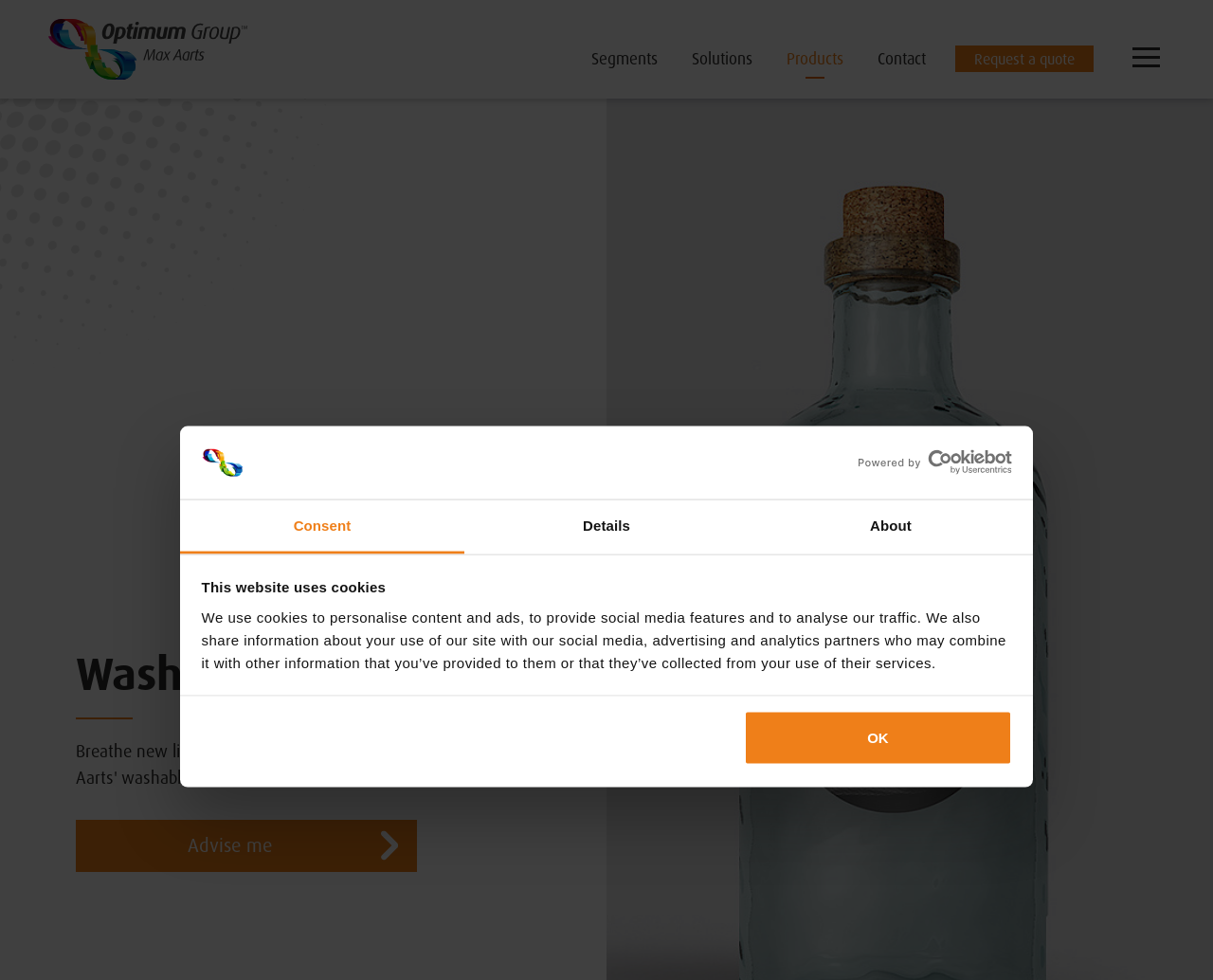Please identify the bounding box coordinates of the element that needs to be clicked to perform the following instruction: "Click the logo".

[0.166, 0.457, 0.201, 0.487]